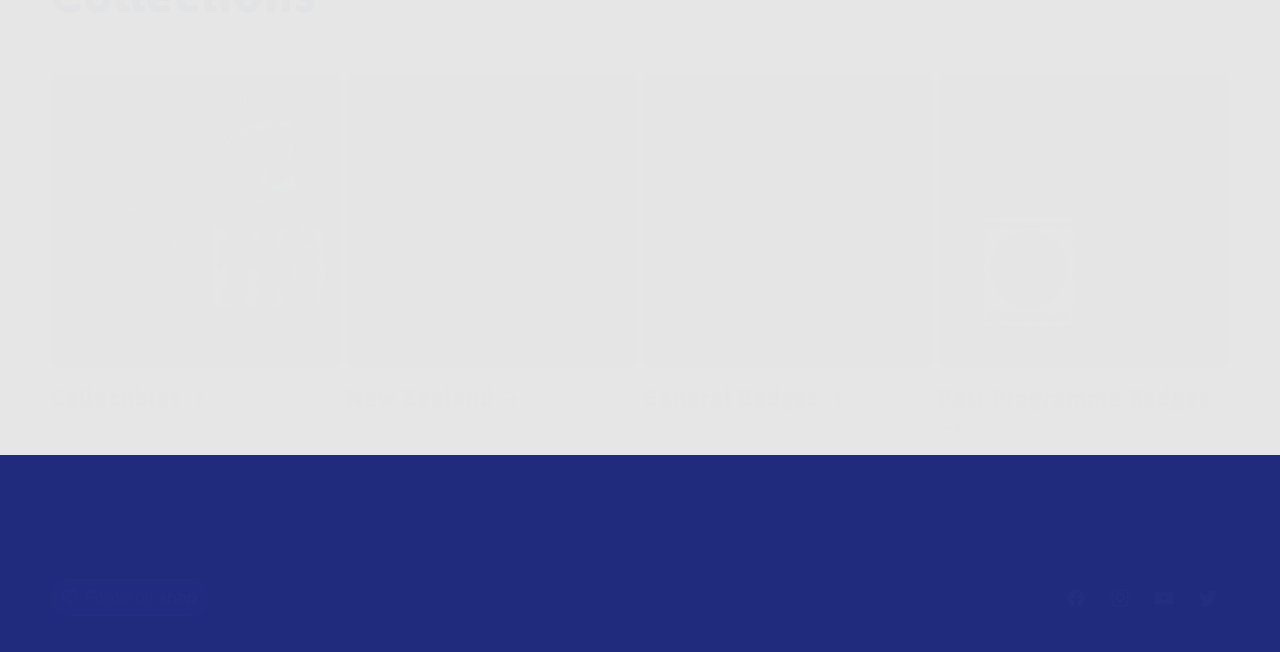By analyzing the image, answer the following question with a detailed response: How many categories are there?

There are four categories on the webpage, which are 'Collectibles', 'New Zealand', 'General Badges', and 'Past Programme Badges'. These categories are represented as headings with corresponding images and links.